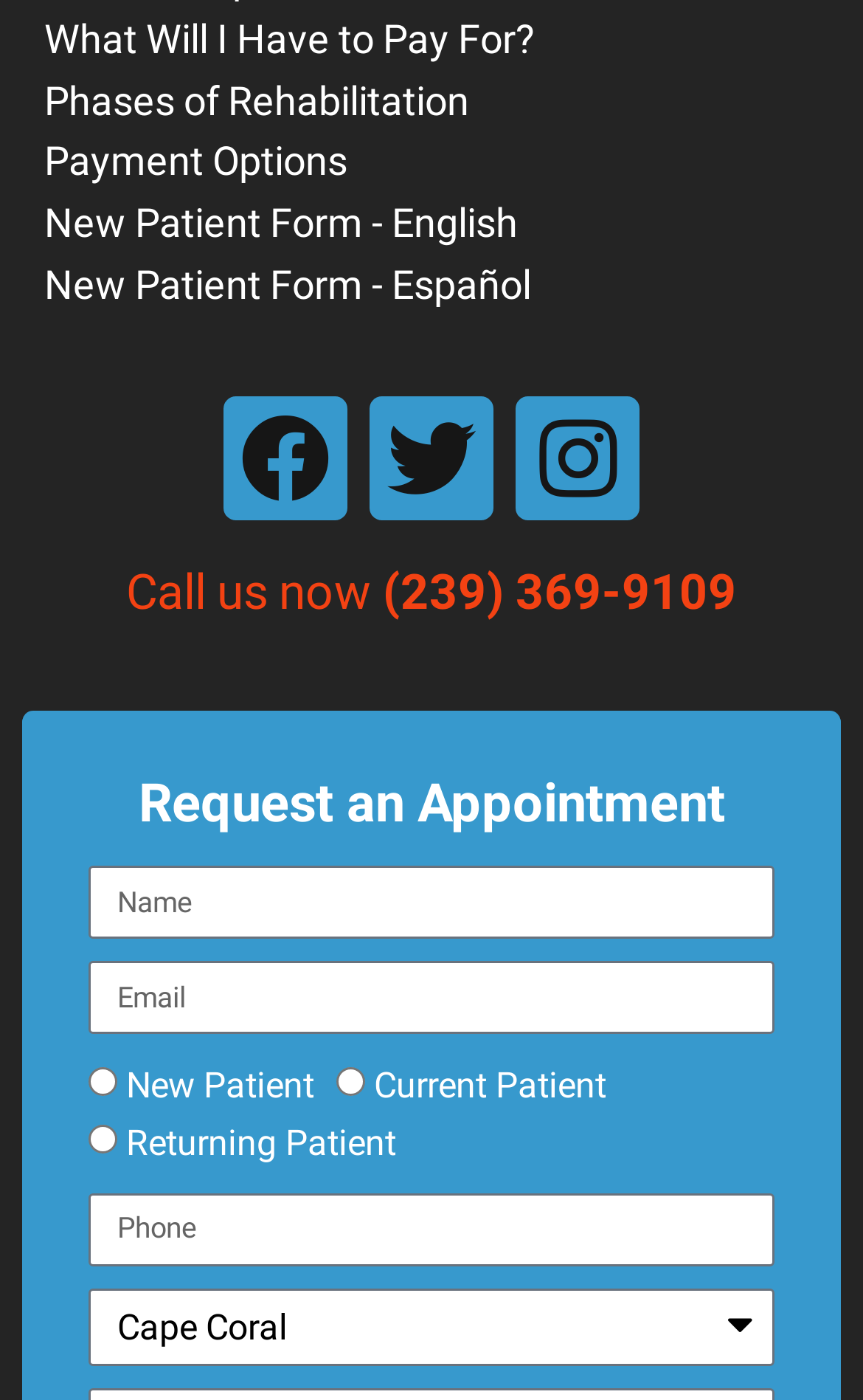How many social media links are present?
Using the image provided, answer with just one word or phrase.

3